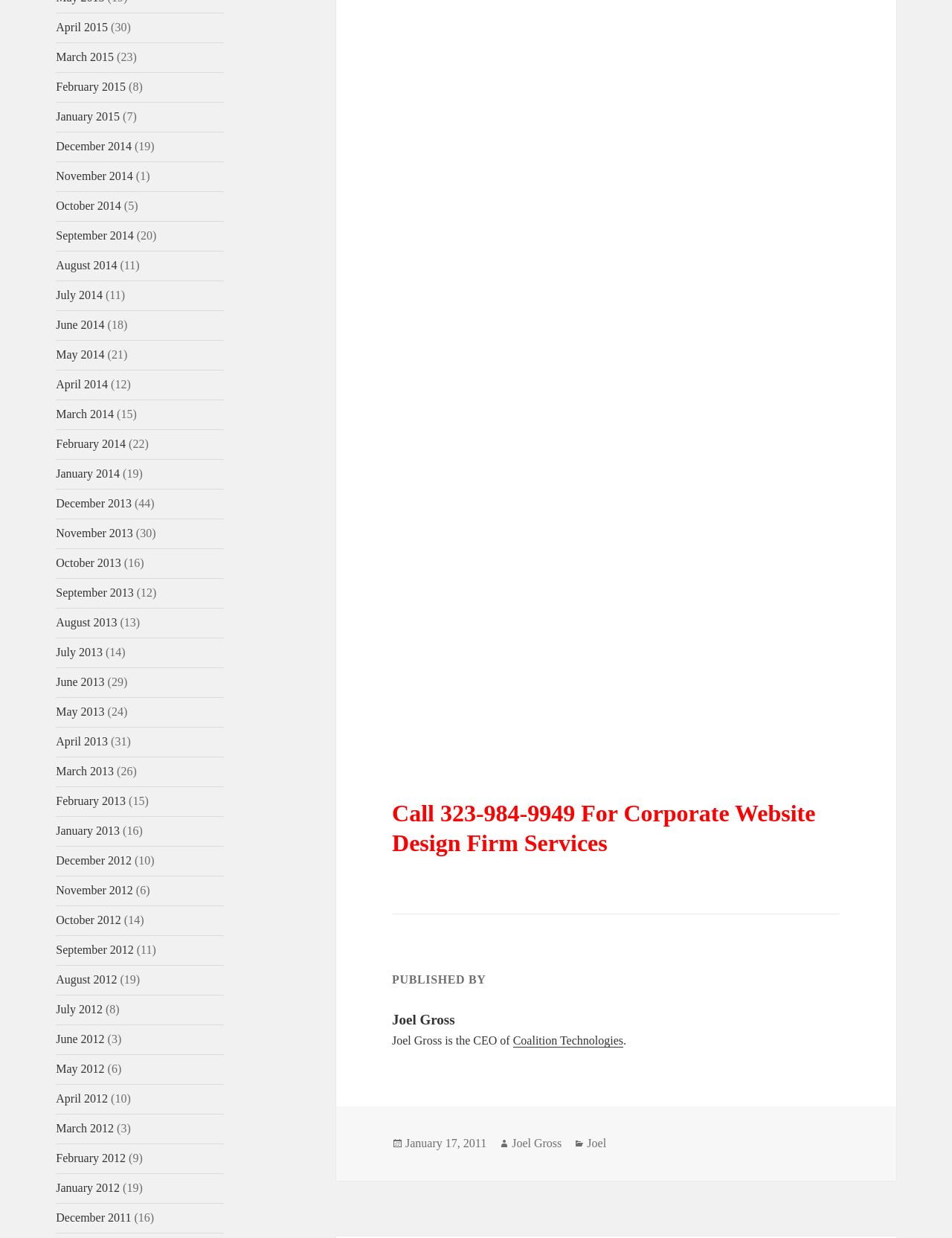Please study the image and answer the question comprehensively:
What is the earliest month listed on this webpage?

I looked at the links on the webpage and found that the earliest month listed is January 2012, which is at the bottom of the list.